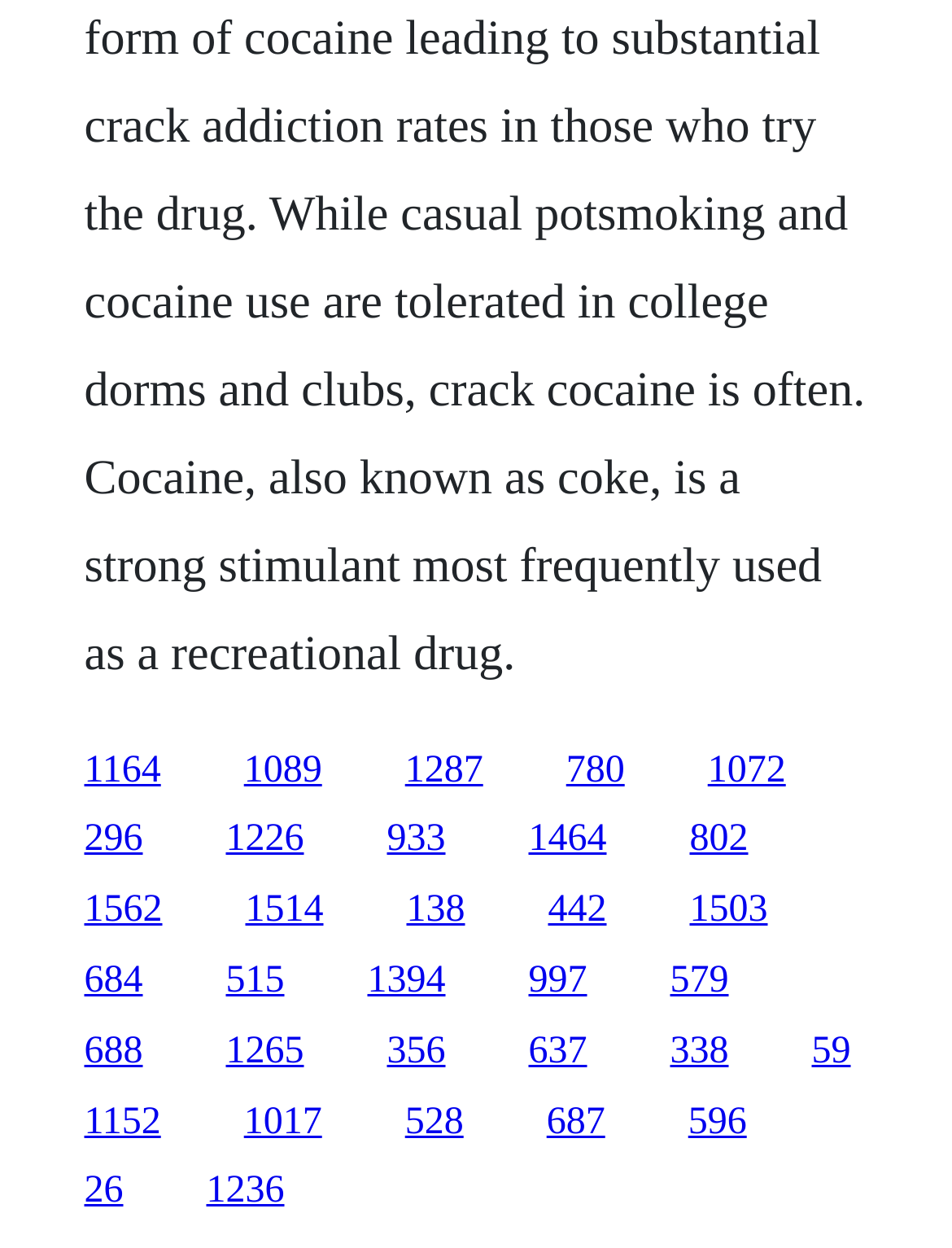Locate the UI element that matches the description 1265 in the webpage screenshot. Return the bounding box coordinates in the format (top-left x, top-left y, bottom-right x, bottom-right y), with values ranging from 0 to 1.

[0.237, 0.825, 0.319, 0.859]